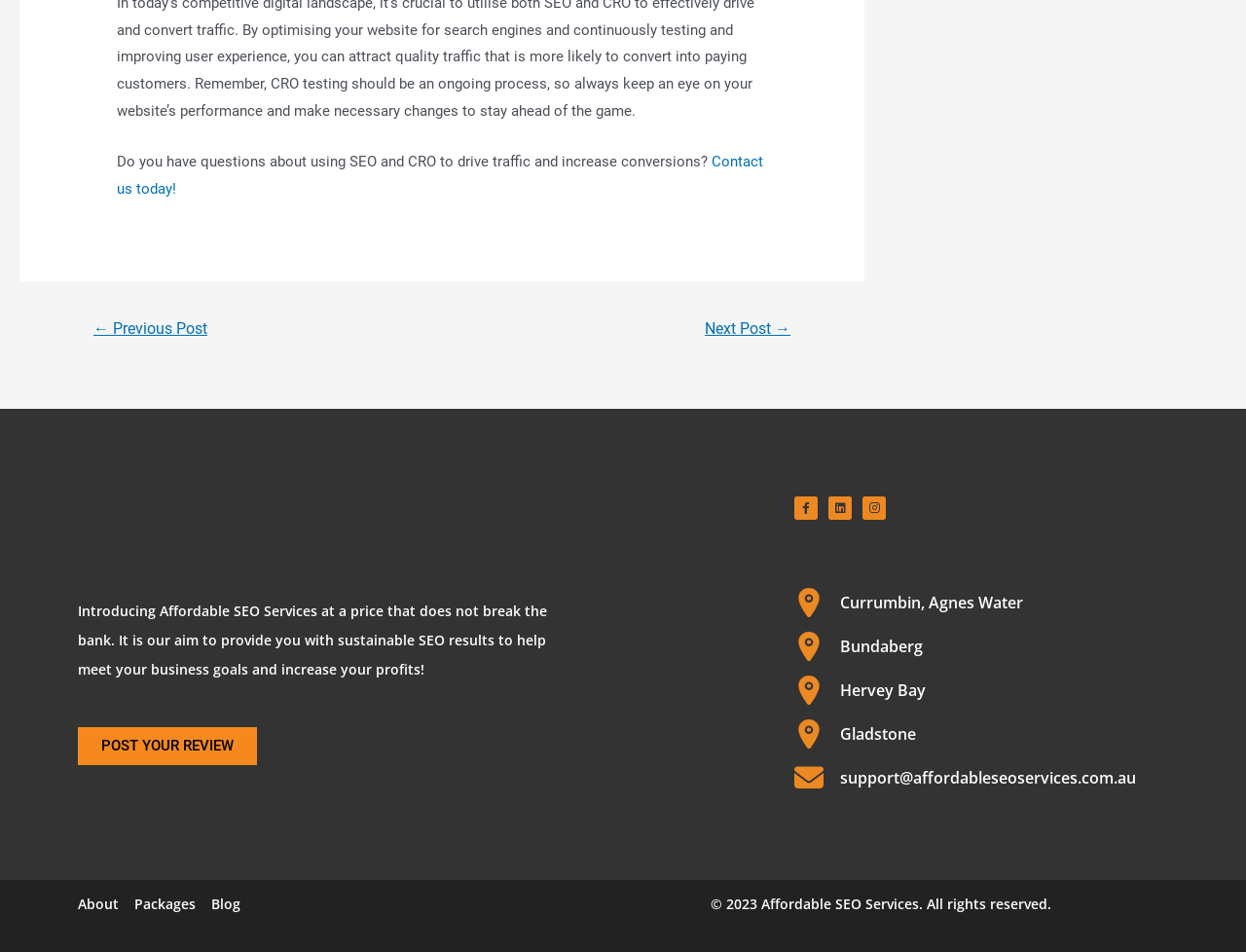Determine the bounding box coordinates of the clickable element to complete this instruction: "Visit Facebook page". Provide the coordinates in the format of four float numbers between 0 and 1, [left, top, right, bottom].

[0.638, 0.521, 0.656, 0.546]